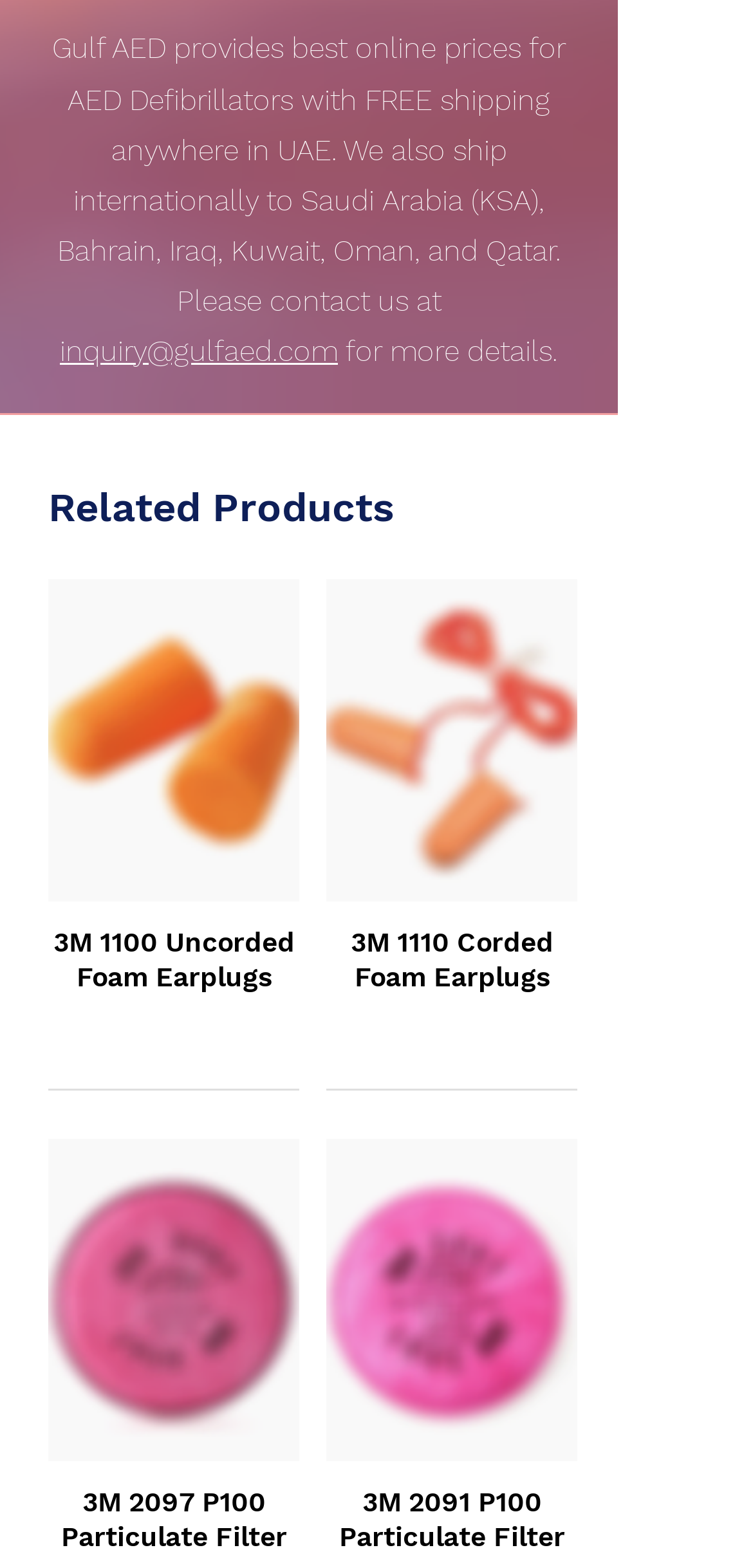Use a single word or phrase to respond to the question:
What is the section title below the company description?

Related Products